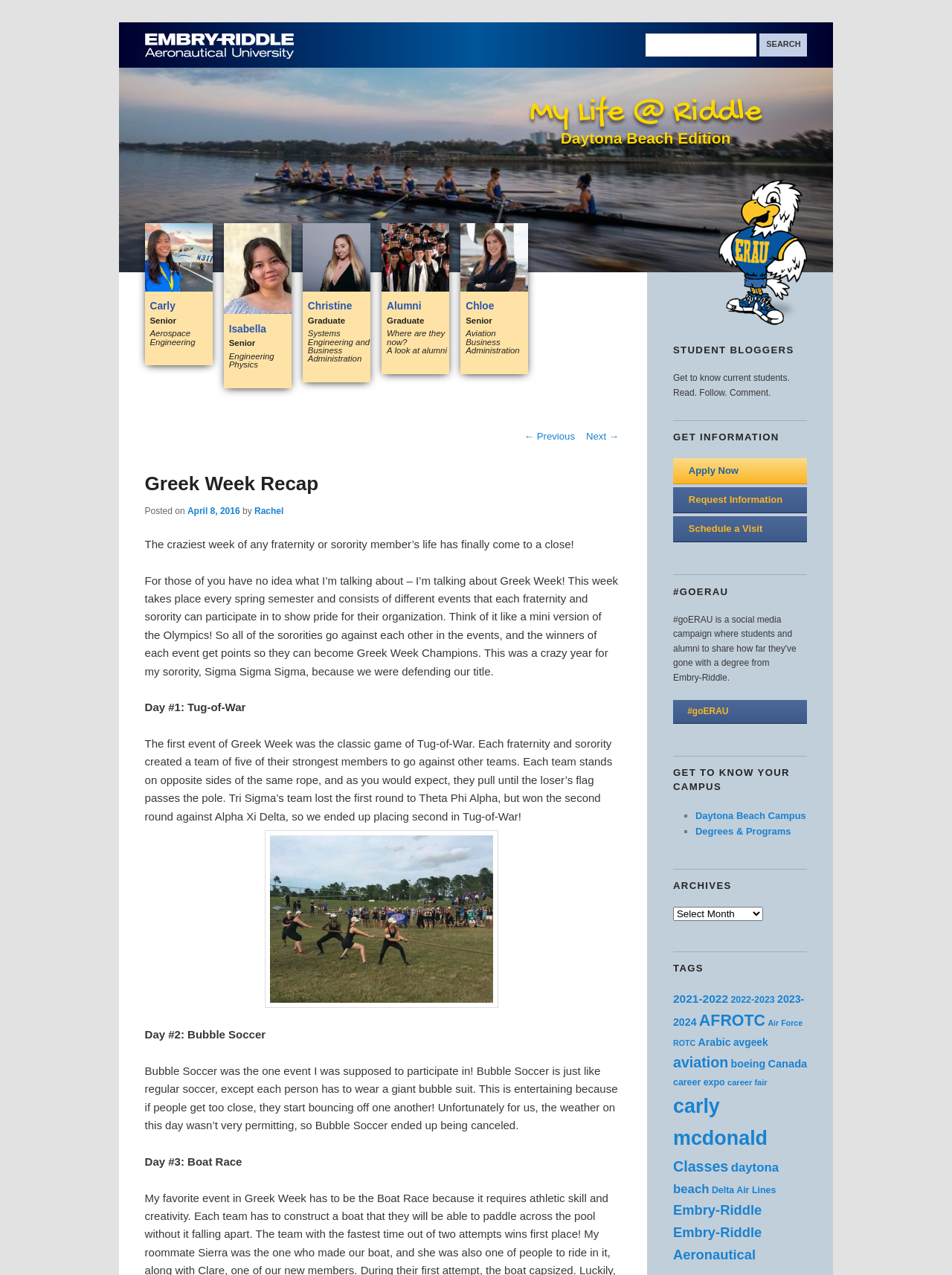Locate the bounding box coordinates of the clickable part needed for the task: "Read Carly's blog".

[0.152, 0.175, 0.223, 0.287]